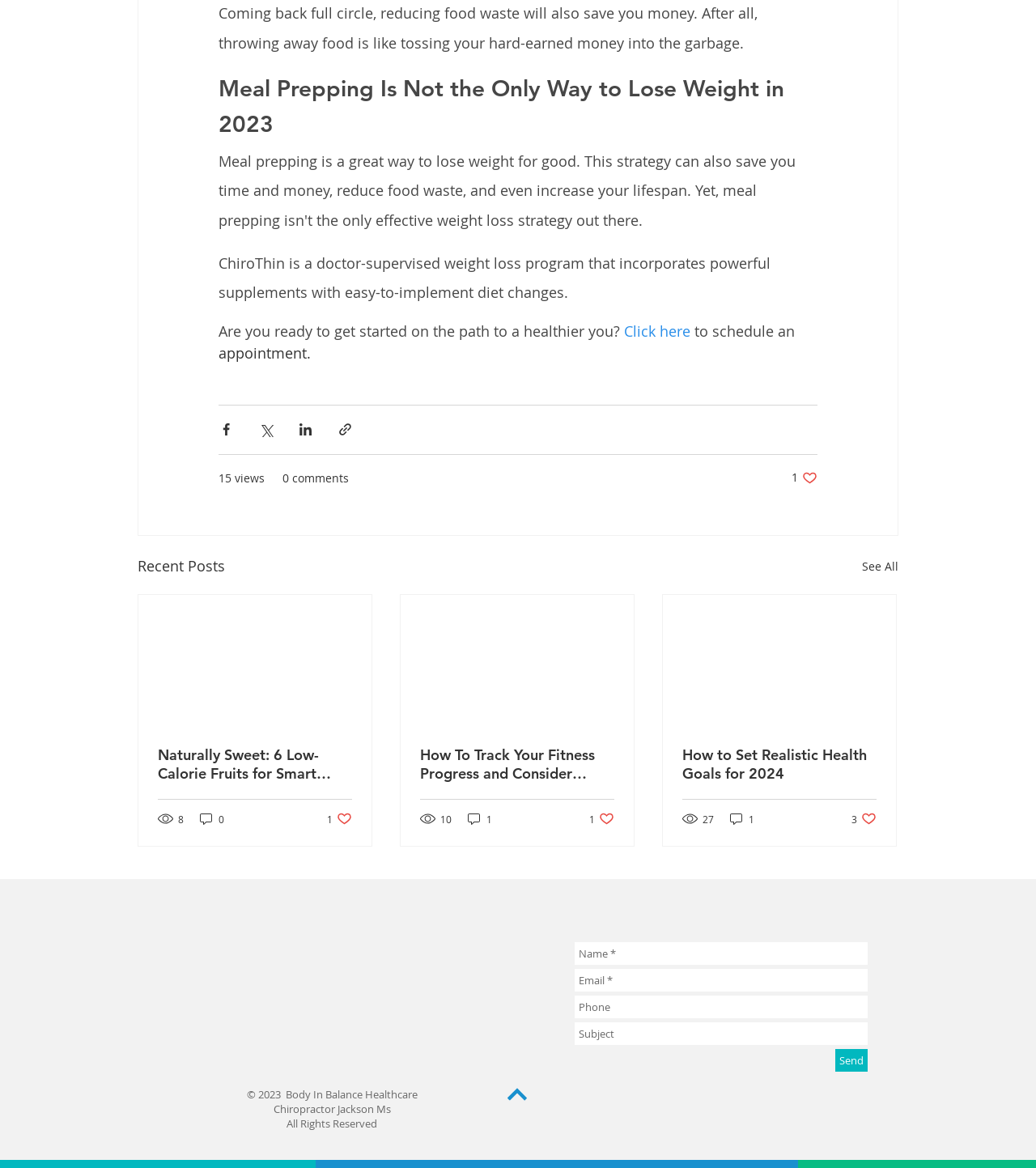Using the element description: "aria-label="Name *" name="name-*" placeholder="Name *"", determine the bounding box coordinates for the specified UI element. The coordinates should be four float numbers between 0 and 1, [left, top, right, bottom].

[0.555, 0.807, 0.838, 0.826]